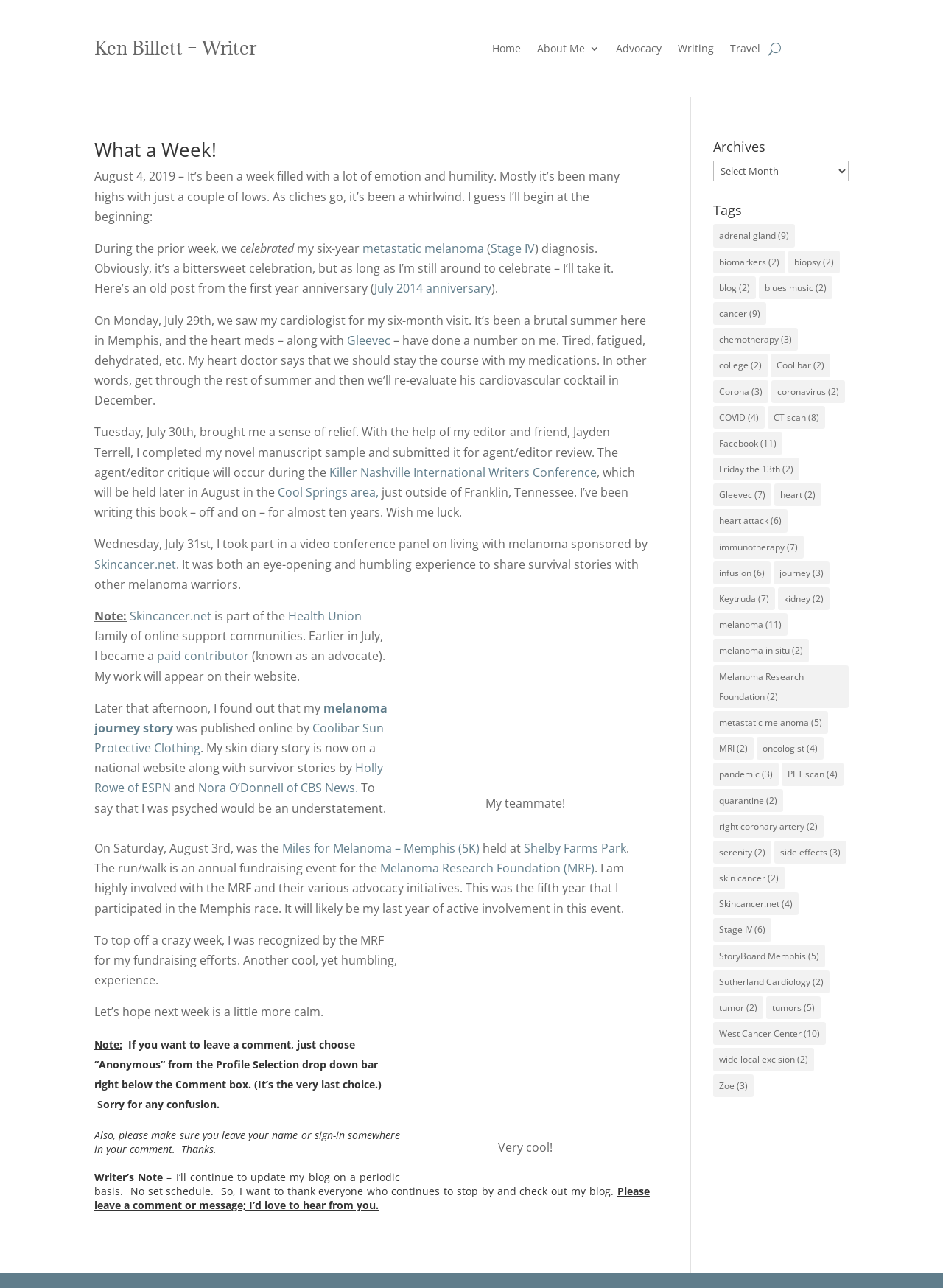Determine the bounding box coordinates of the region I should click to achieve the following instruction: "Visit the 'Killer Nashville International Writers Conference' website". Ensure the bounding box coordinates are four float numbers between 0 and 1, i.e., [left, top, right, bottom].

[0.349, 0.36, 0.633, 0.373]